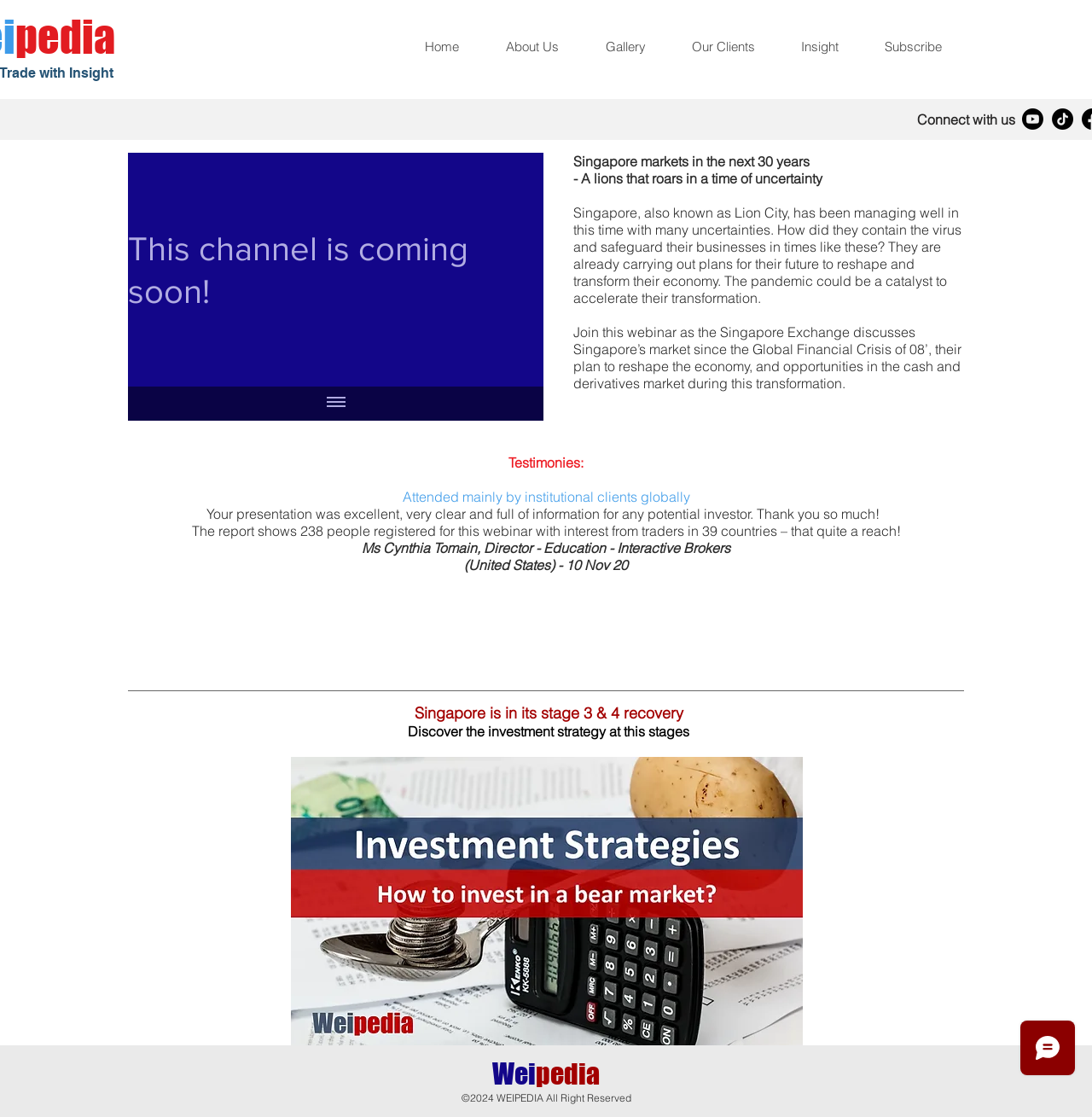Give a full account of the webpage's elements and their arrangement.

The webpage appears to be a blog or article page focused on Singapore's market and economy. At the top, there is a navigation bar with links to "Home", "About Us", "Gallery", "Our Clients", "Insight", and "Subscribe". Below the navigation bar, there is a heading "Connect with us" followed by links to the website's YouTube and TikTok channels, each accompanied by an image.

The main content of the page is divided into two sections. On the left, there is a widget displaying videos from a "Webinar" channel, with a message "This channel is coming soon!" and a button to "Show all videos". On the right, there is a series of paragraphs discussing Singapore's economy and its response to the pandemic. The text explains how Singapore has been managing well despite uncertainties and is already carrying out plans for its future.

Below the main content, there are several testimonials from attendees of a webinar, including a quote from Ms. Cynthia Tomain, Director of Education at Interactive Brokers. There are also links to related articles, including one about Singapore's stage 3 and 4 recovery and another about investment strategies.

At the bottom of the page, there is a large image, likely a thumbnail for the webinar. Below the image, there is a Wix Chat iframe and a heading "Weipedia" followed by a copyright notice "©2024 WEIPEDIA All Right Reserved".